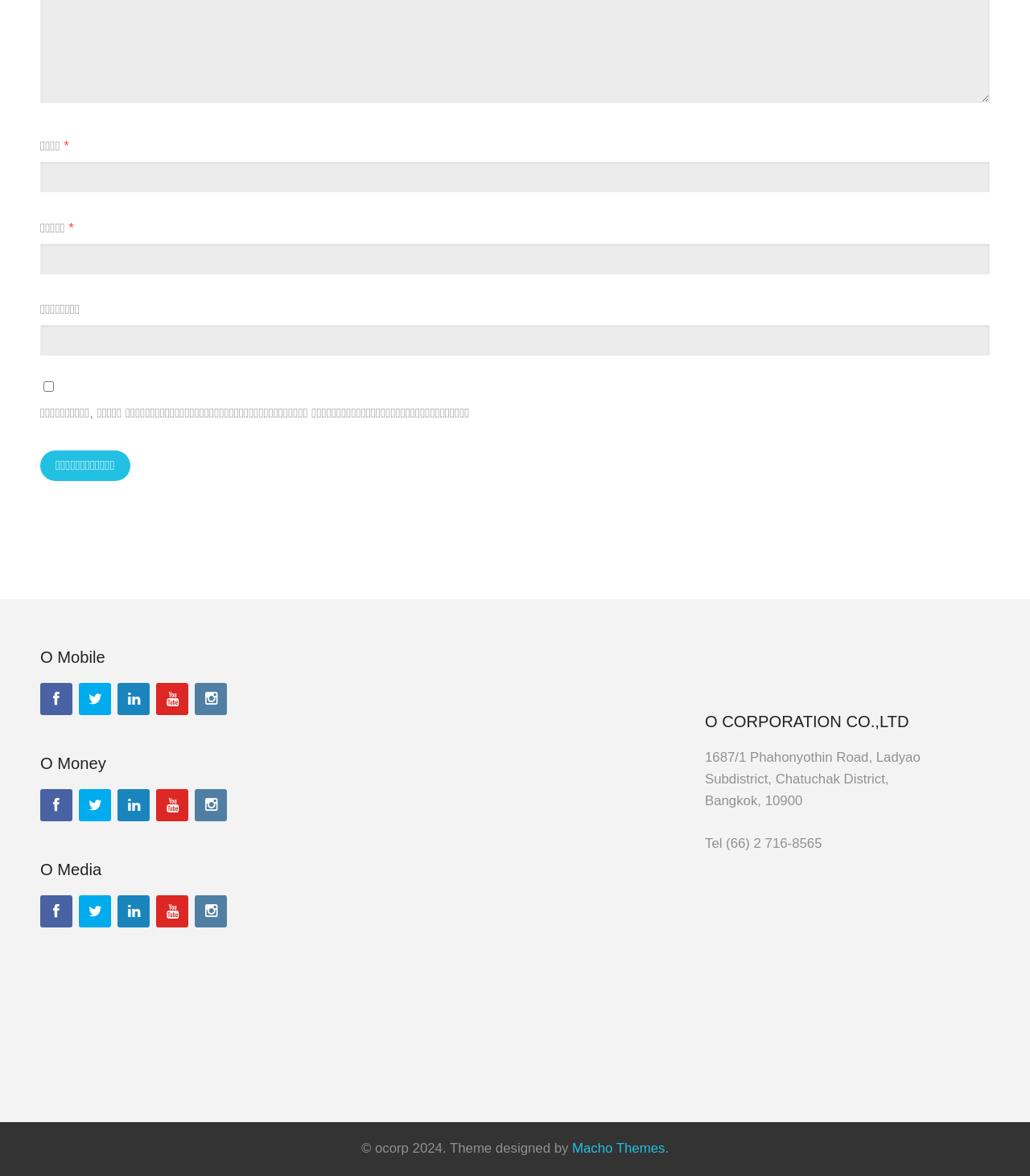Based on the element description "title="Instagram"", predict the bounding box coordinates of the UI element.

[0.189, 0.581, 0.22, 0.608]